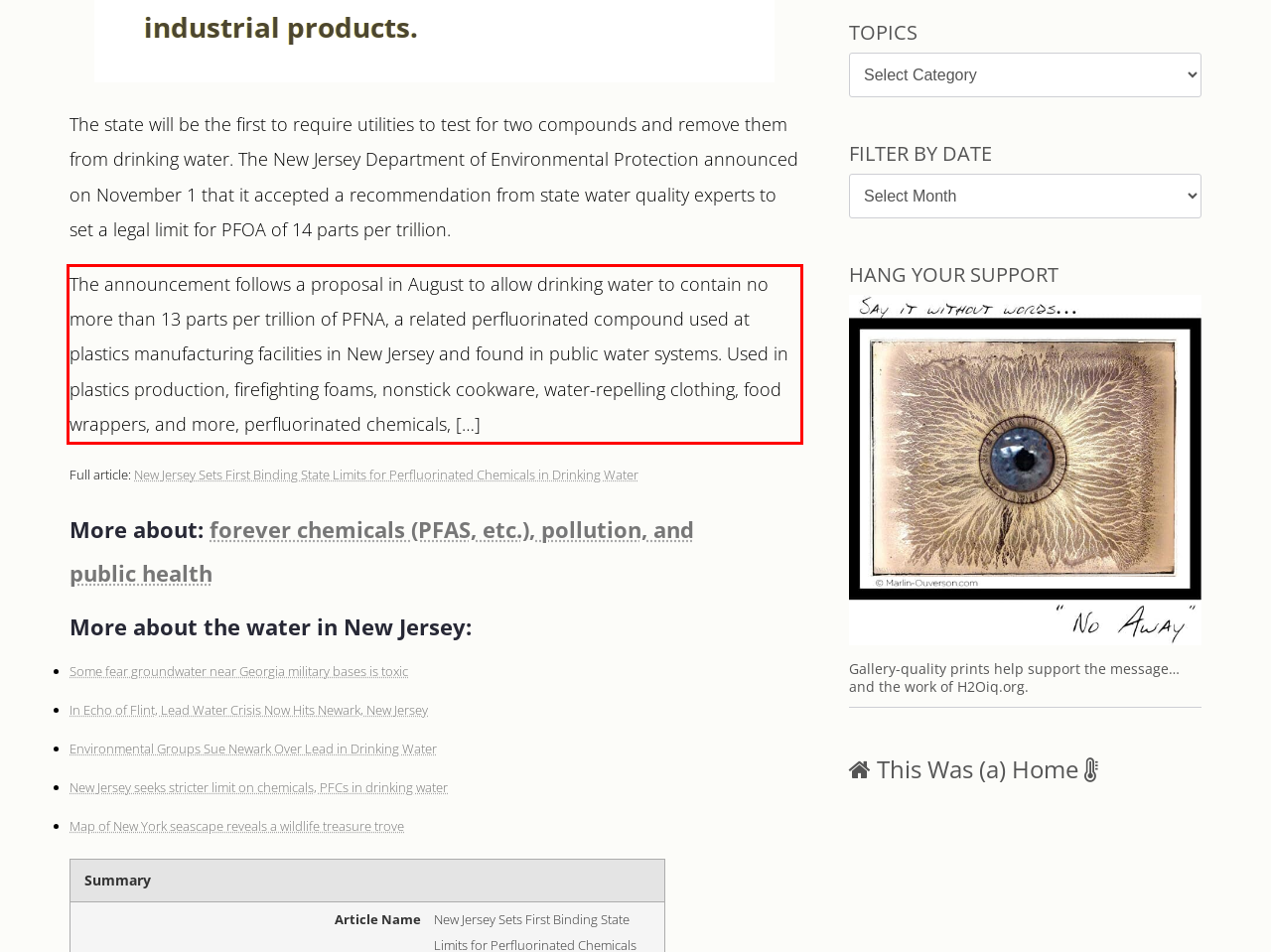Please take the screenshot of the webpage, find the red bounding box, and generate the text content that is within this red bounding box.

The announcement follows a proposal in August to allow drinking water to contain no more than 13 parts per trillion of PFNA, a related perfluorinated compound used at plastics manufacturing facilities in New Jersey and found in public water systems. Used in plastics production, firefighting foams, nonstick cookware, water-repelling clothing, food wrappers, and more, perfluorinated chemicals, […]